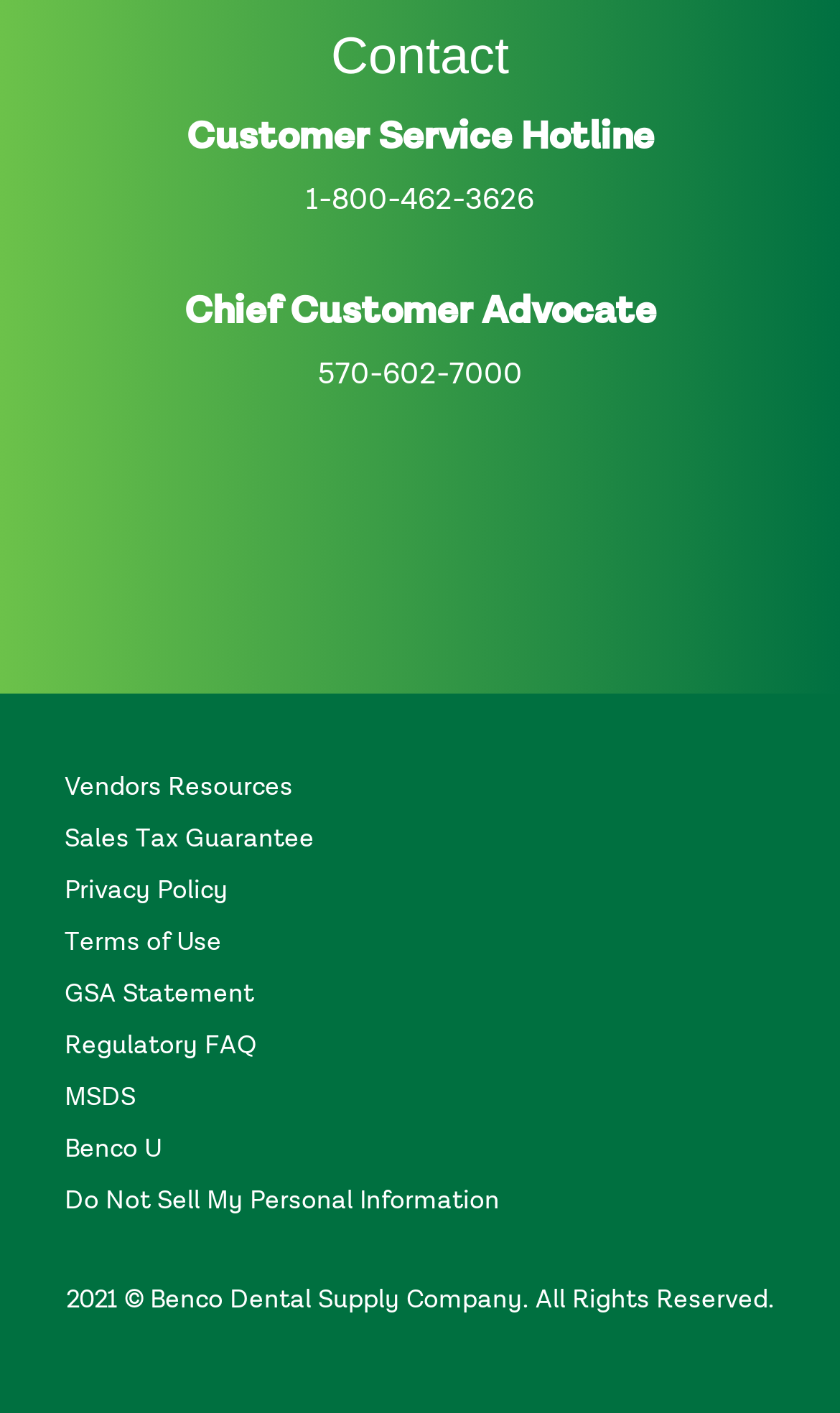Provide the bounding box coordinates for the UI element that is described by this text: "MSDS". The coordinates should be in the form of four float numbers between 0 and 1: [left, top, right, bottom].

[0.077, 0.768, 0.162, 0.786]